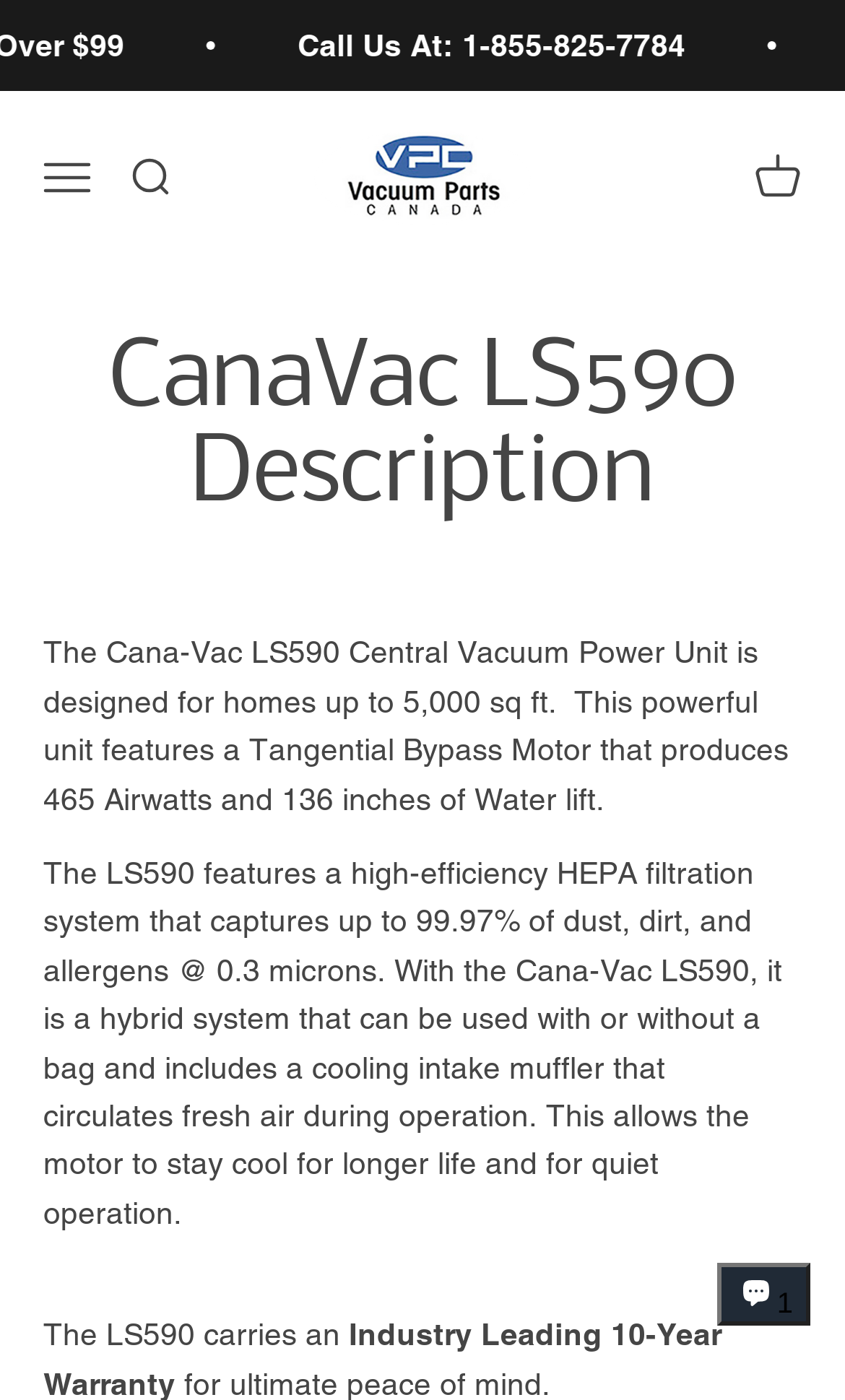Elaborate on the different components and information displayed on the webpage.

The webpage is about the Cana-Vac LS590 Central Vacuum Power Unit. At the top, there is a navigation menu button on the left and a search button on the right. Below these buttons, there is a link to "Vacuum Parts Canada" with an accompanying image. On the top right corner, there is a cart button.

The main content of the page is divided into sections. The first section has a heading "CanaVac LS590 Description" and provides a detailed description of the product. The text explains that the unit is designed for homes up to 5,000 sq ft, features a Tangential Bypass Motor, and has a high-efficiency HEPA filtration system. 

Below this section, there is another section of text that continues to describe the product's features, including its hybrid system, cooling intake muffler, and quiet operation. 

At the bottom right corner of the page, there is a chat window button with an accompanying image.